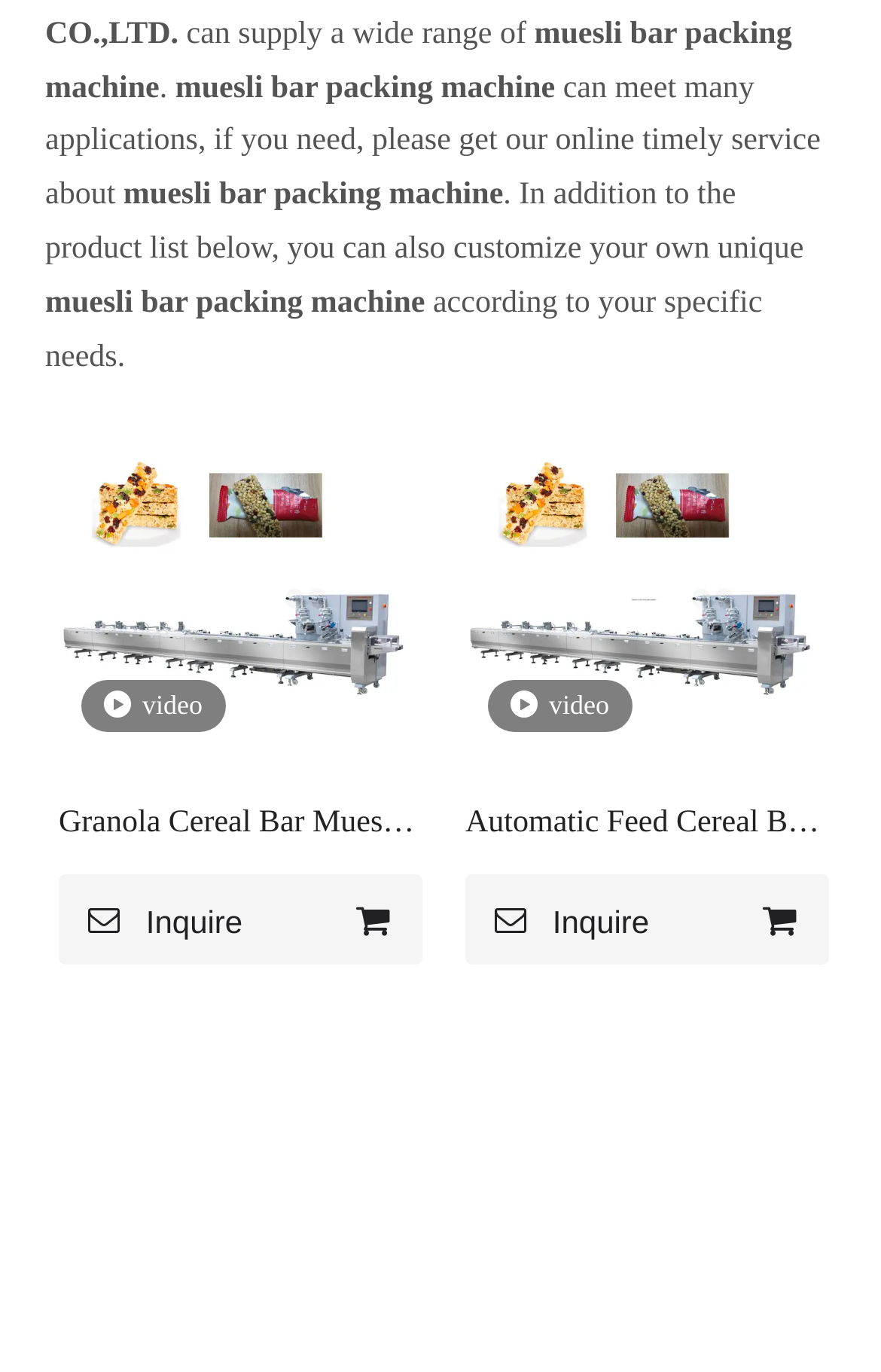Locate the bounding box coordinates of the item that should be clicked to fulfill the instruction: "Inquire about Automatic Feed Cereal Bar Granola Bar Packaging Machine".

[0.528, 0.818, 0.938, 0.884]